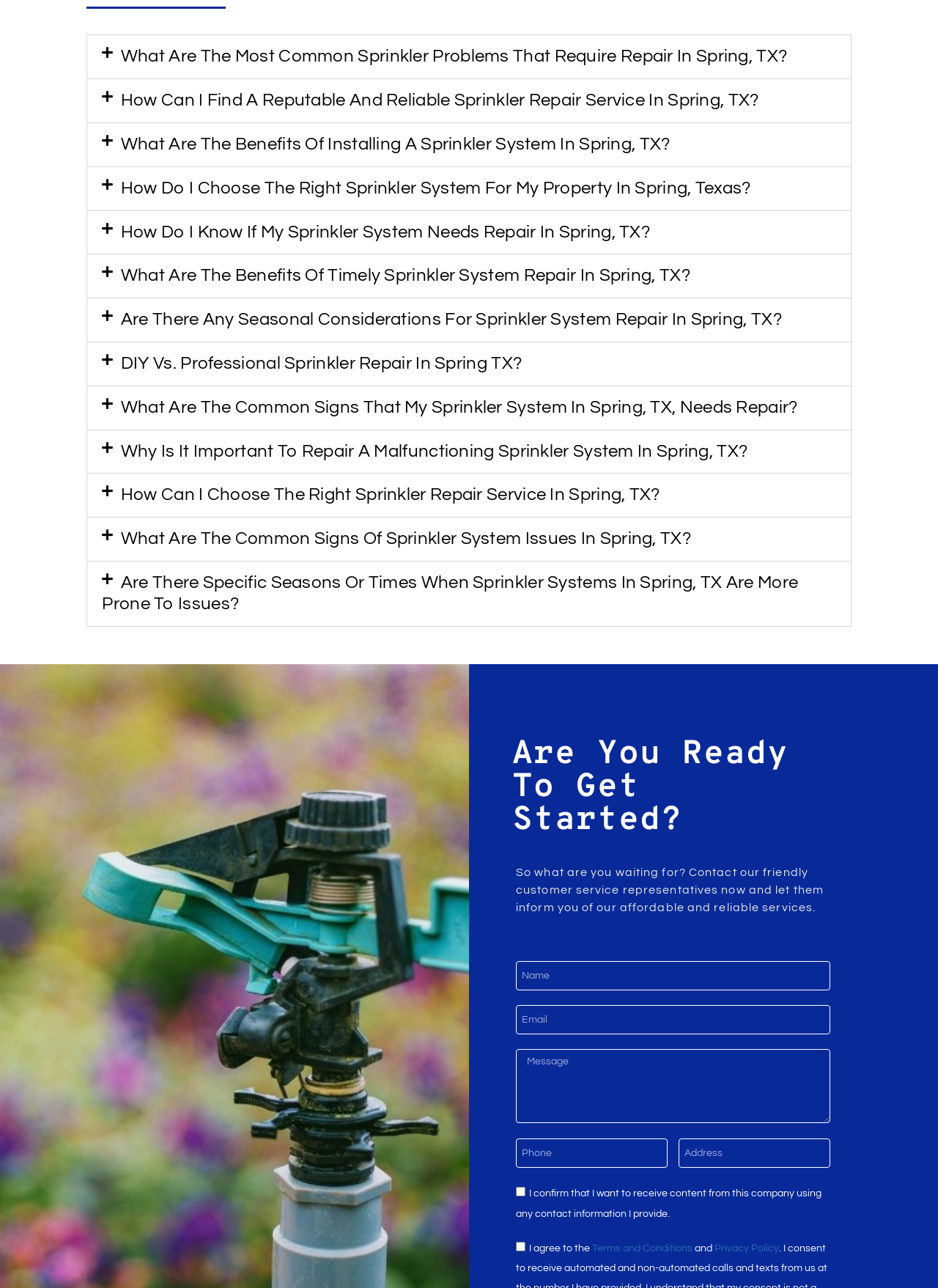What is the main topic of this webpage?
Please provide a comprehensive and detailed answer to the question.

Based on the multiple buttons and generic text elements on the webpage, it appears that the main topic of this webpage is related to sprinkler system repair, with various questions and topics related to this subject.